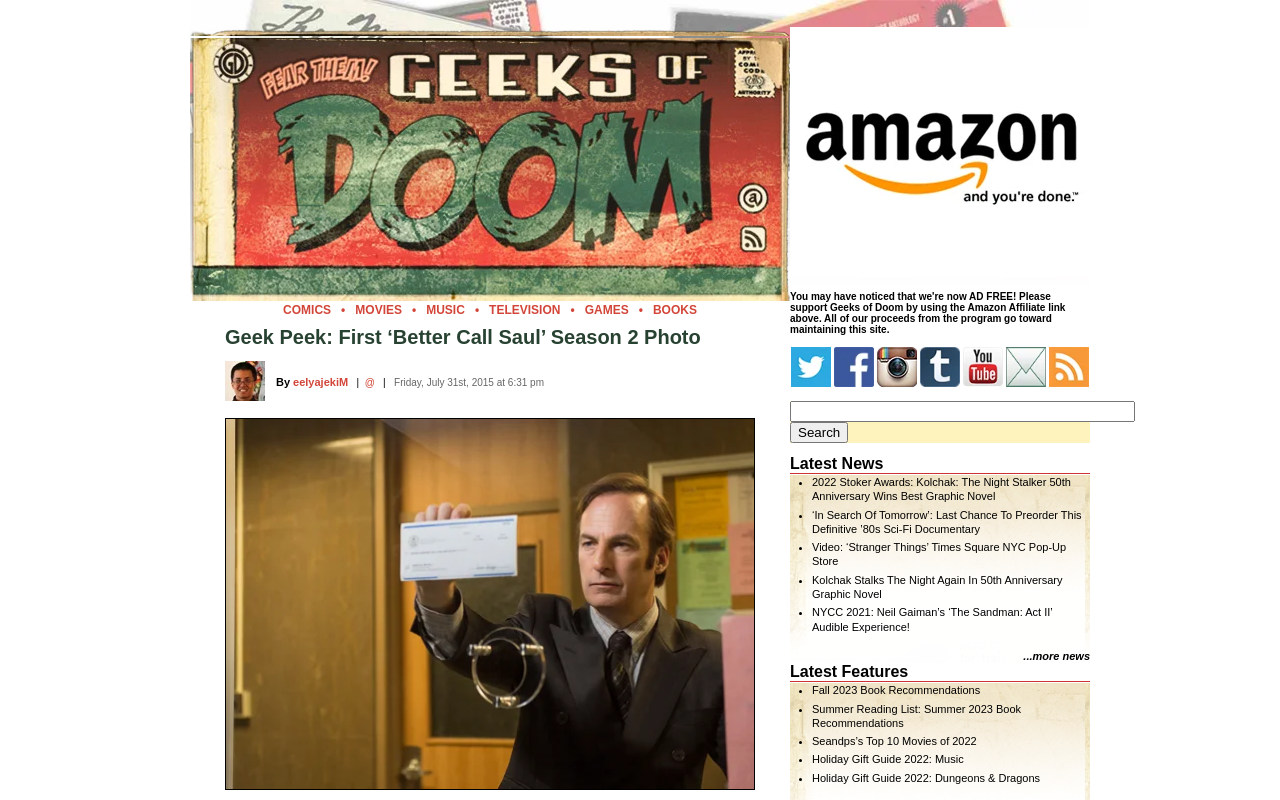Using the description "BOOKS", predict the bounding box of the relevant HTML element.

[0.51, 0.379, 0.544, 0.396]